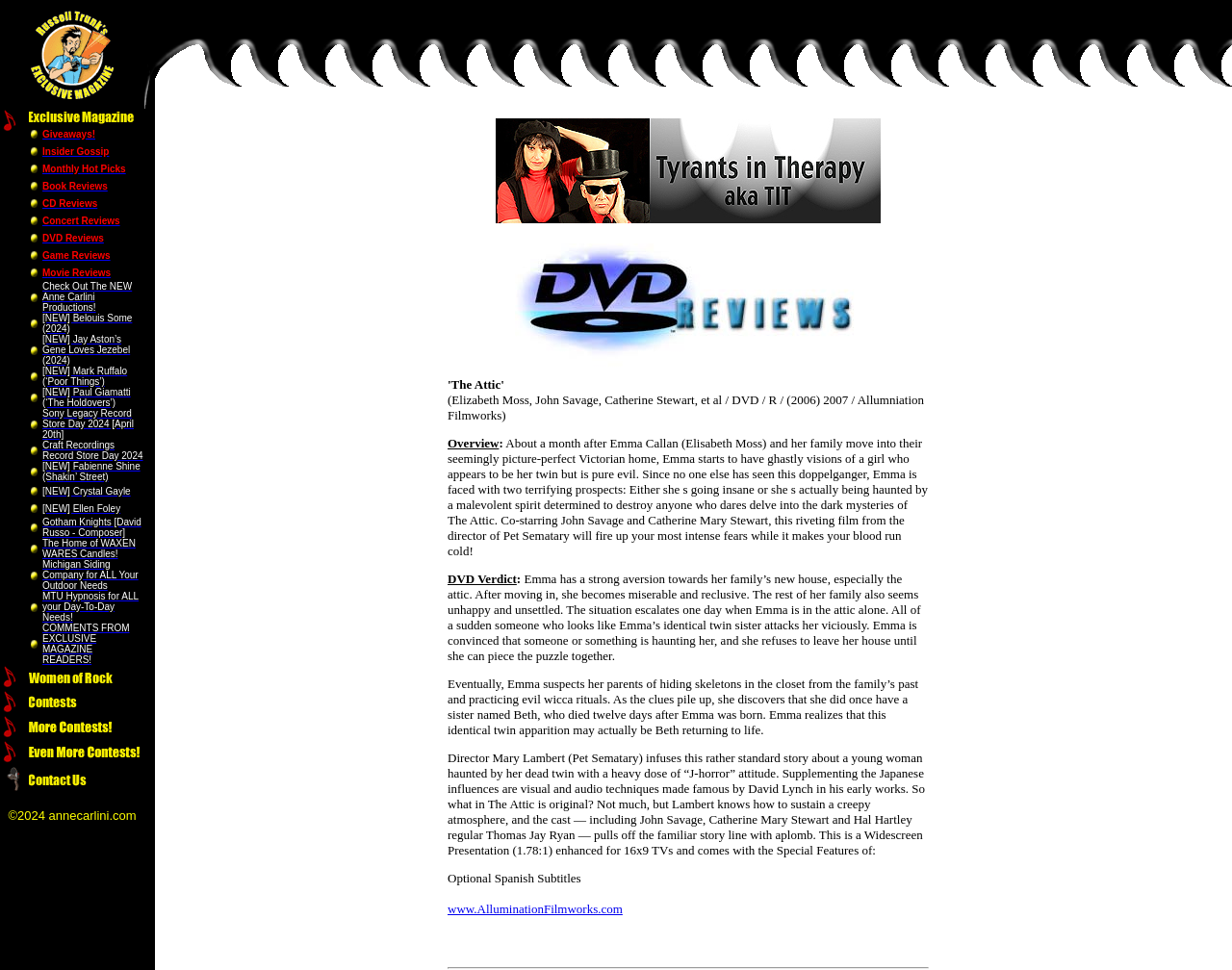Answer the following in one word or a short phrase: 
What is the main category of reviews on this webpage?

Music, Movies, etc.